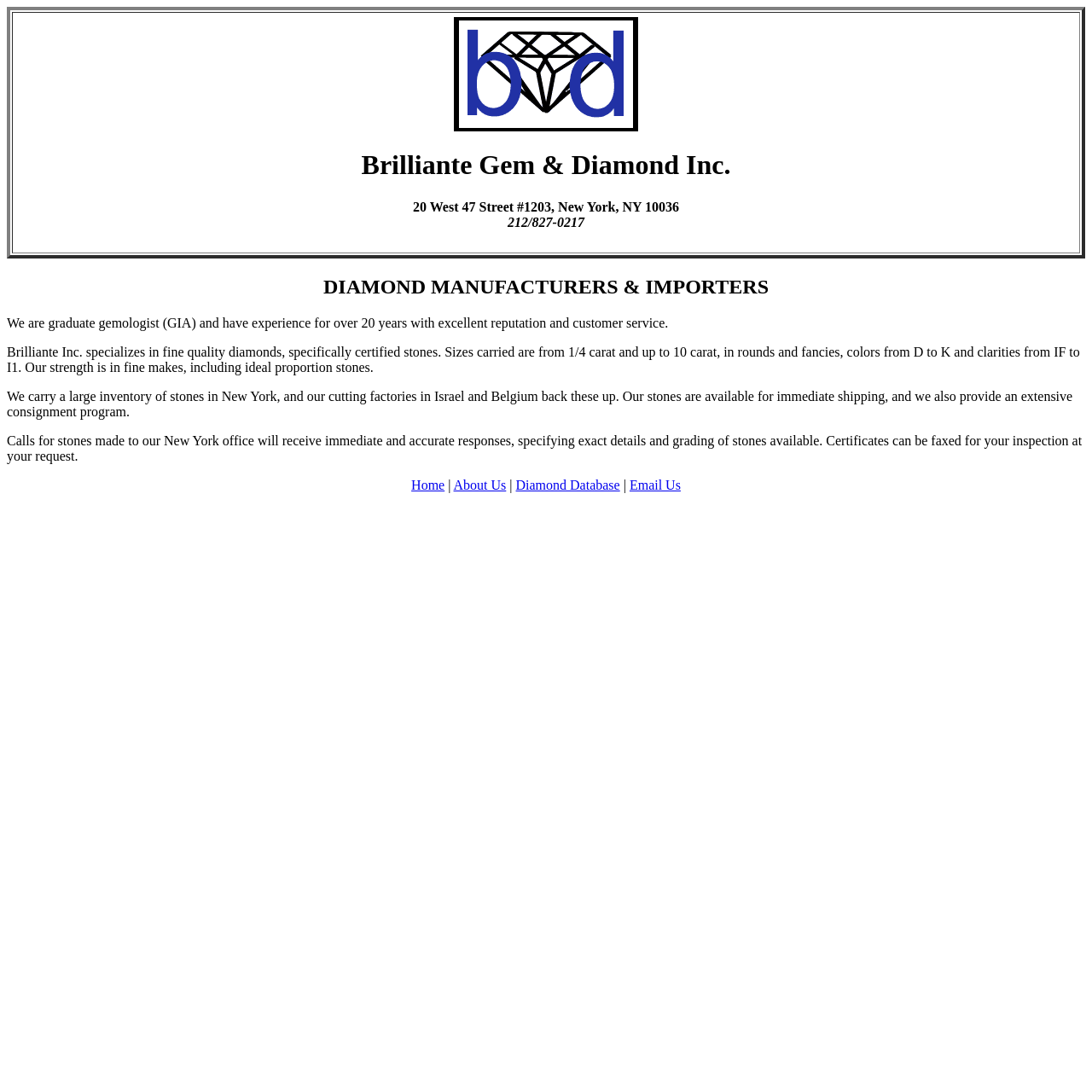How can customers inspect diamond certificates?
Give a one-word or short-phrase answer derived from the screenshot.

By fax